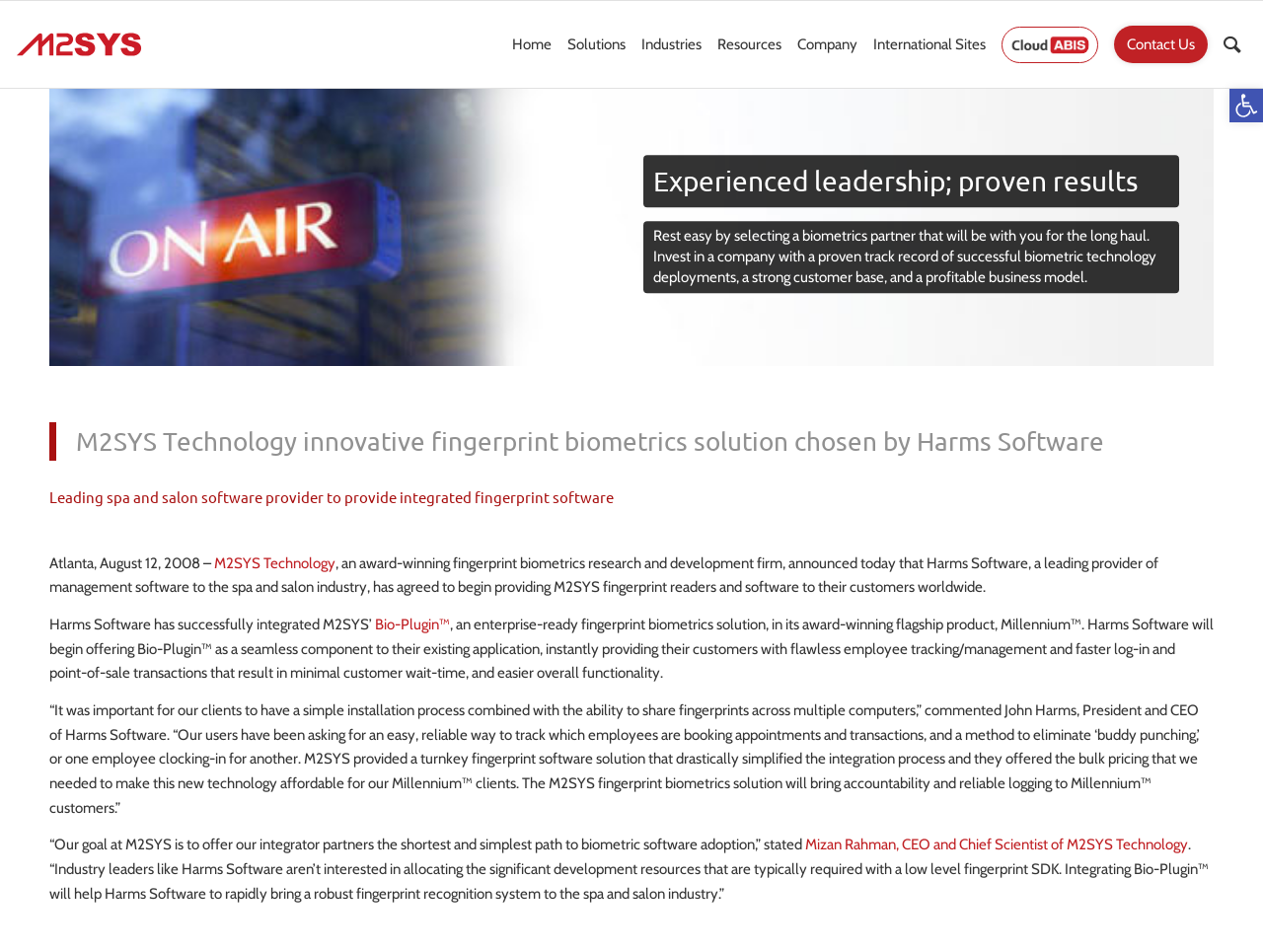Determine the webpage's heading and output its text content.

Experienced leadership; proven results